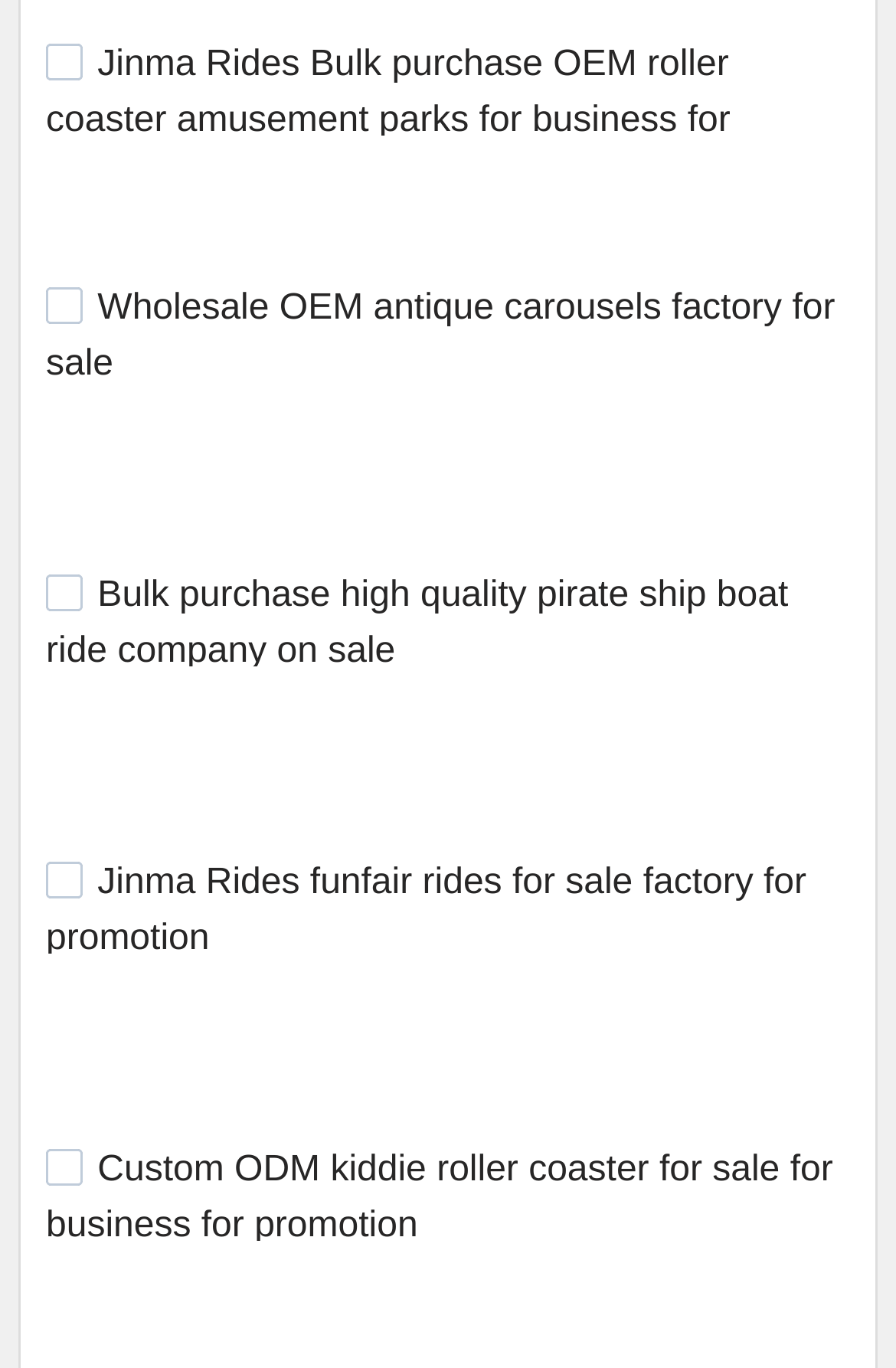What is the purpose of the checkboxes?
Please answer the question with a detailed response using the information from the screenshot.

Based on the context of the webpage, it appears that the checkboxes are intended to allow users to select or deselect certain options, possibly for filtering or comparing different amusement park ride products.